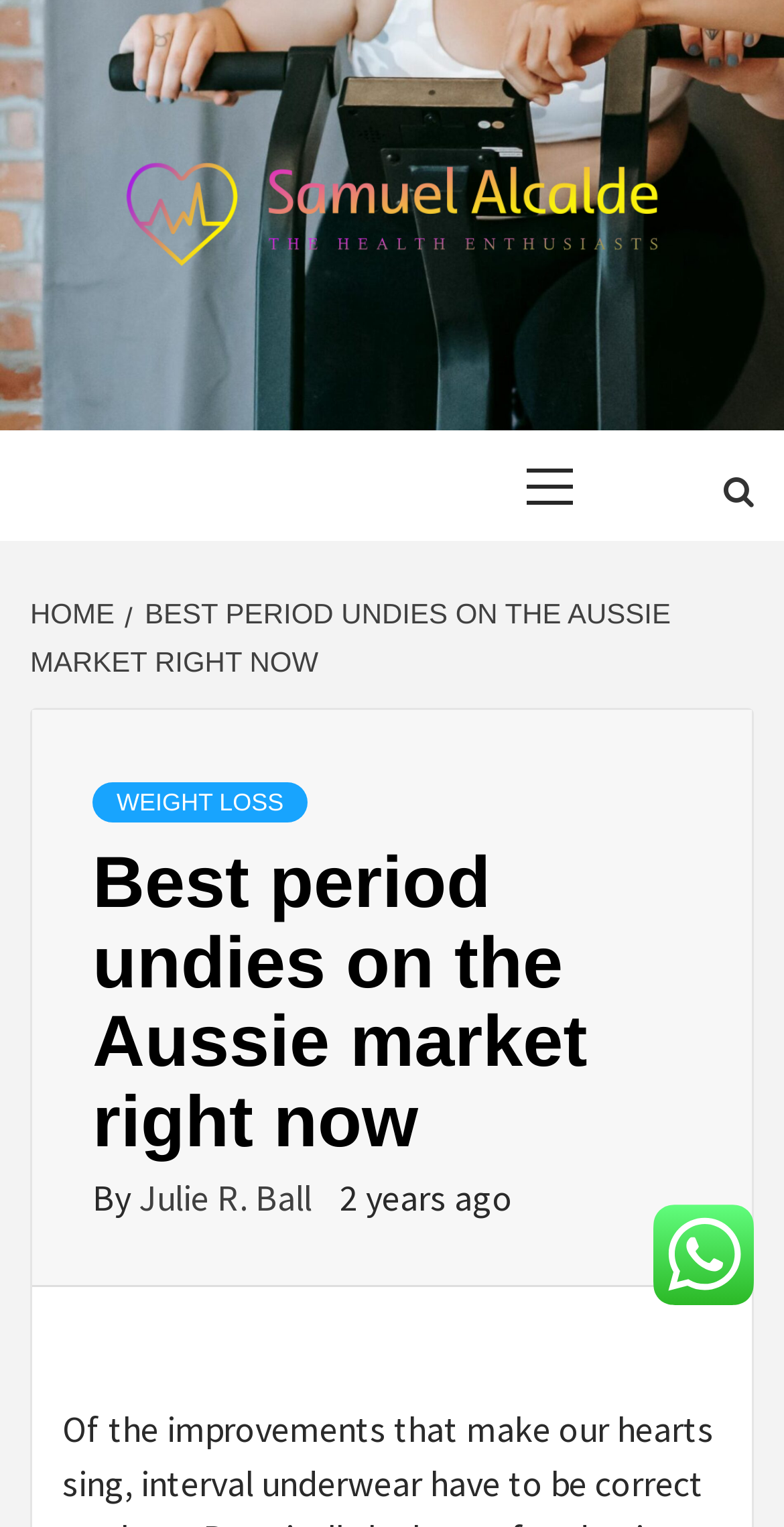What is the category of the article?
Look at the webpage screenshot and answer the question with a detailed explanation.

The category of the article can be determined by looking at the links under the 'Primary Menu' section, and one of the links is 'WEIGHT LOSS', which suggests that the article is related to this category.